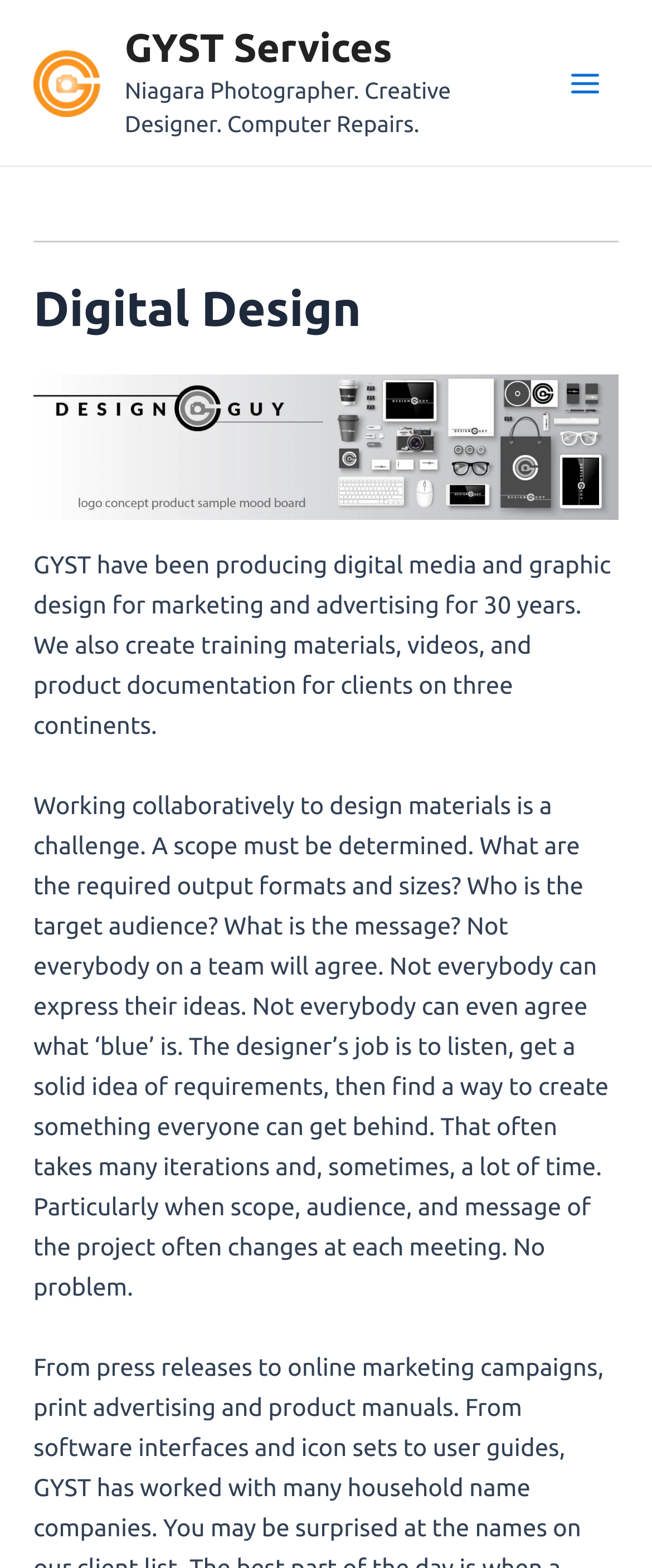What is the company's experience in digital media?
Using the image as a reference, answer the question with a short word or phrase.

30 years